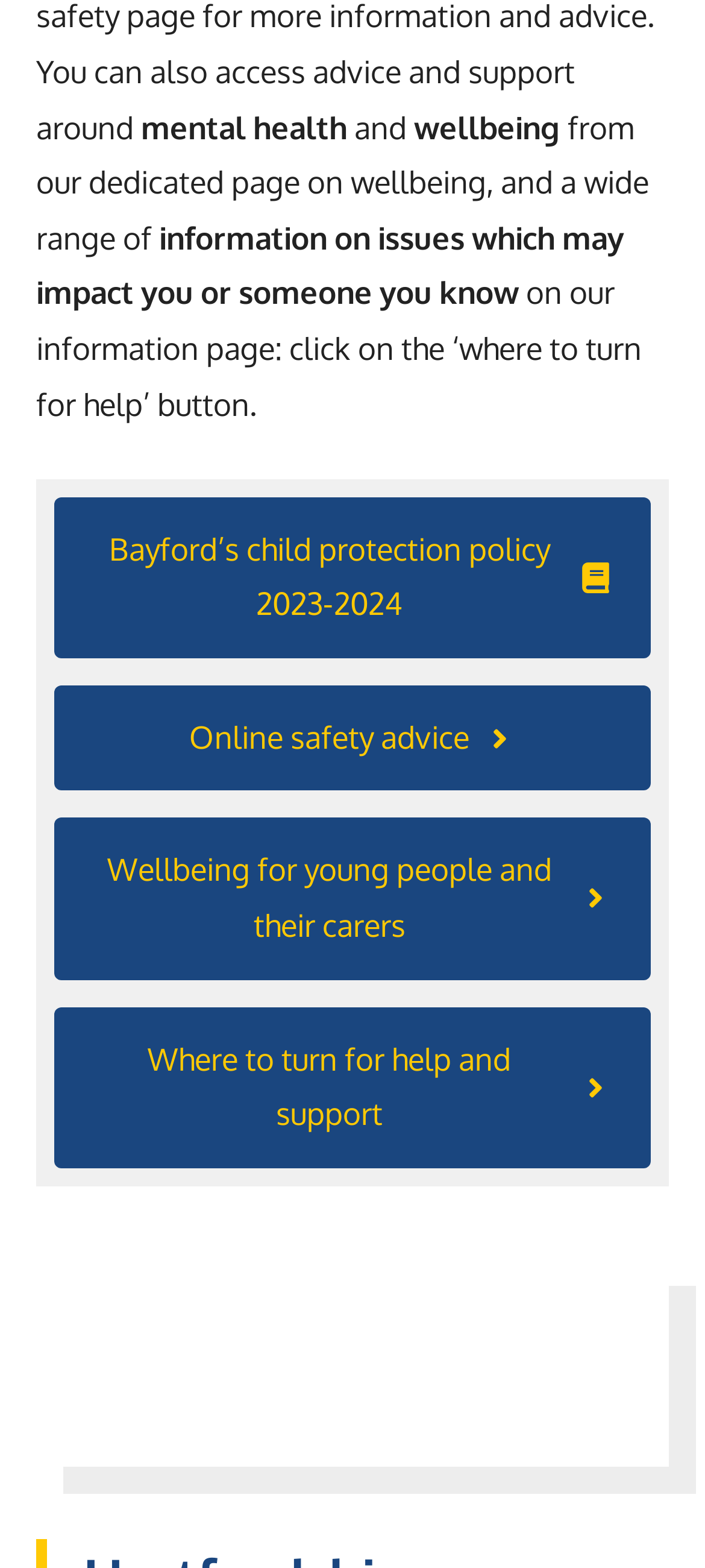What is the purpose of the 'Where to turn for help and support' link?
Use the screenshot to answer the question with a single word or phrase.

To provide help and support